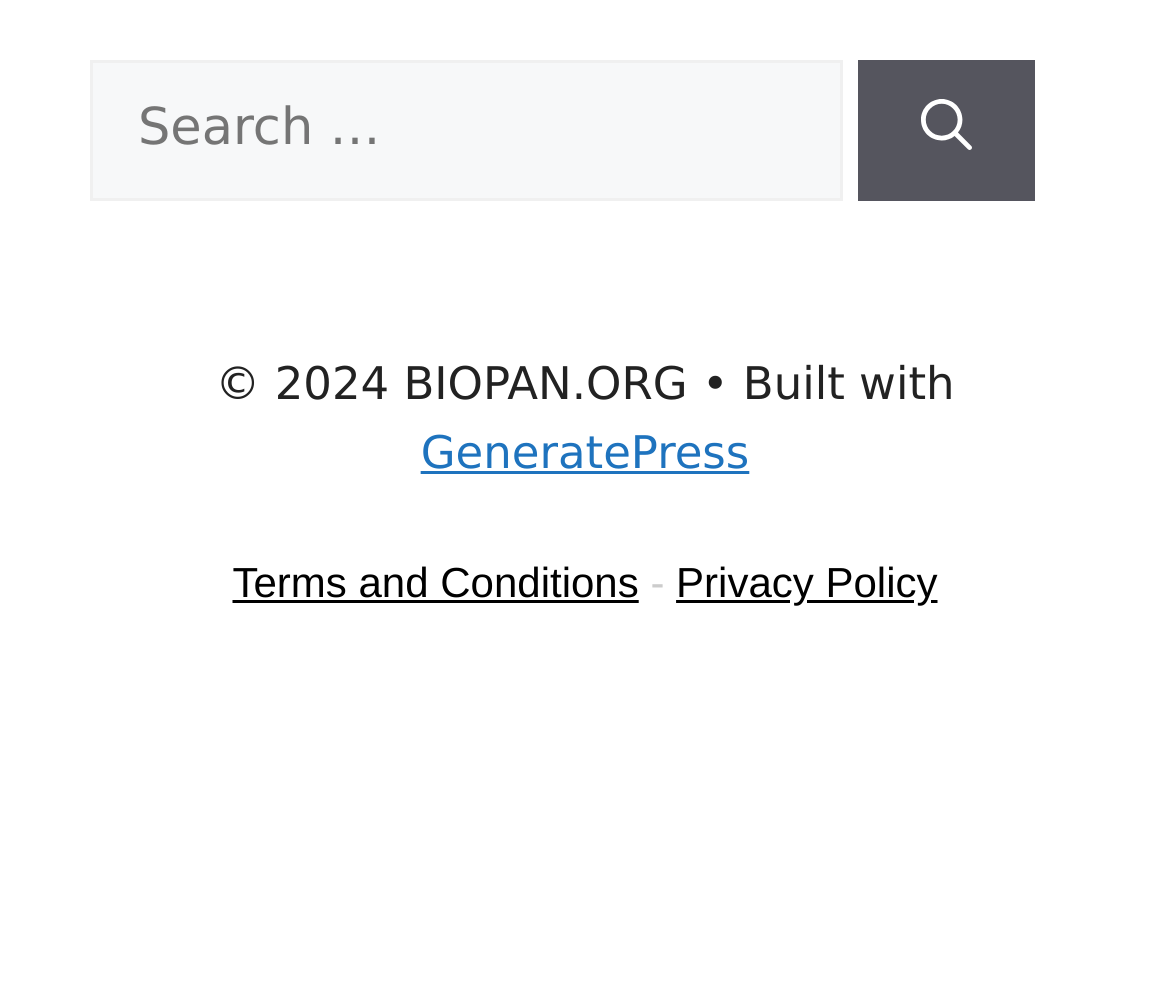Based on the element description Privacy Policy, identify the bounding box of the UI element in the given webpage screenshot. The coordinates should be in the format (top-left x, top-left y, bottom-right x, bottom-right y) and must be between 0 and 1.

[0.578, 0.561, 0.801, 0.609]